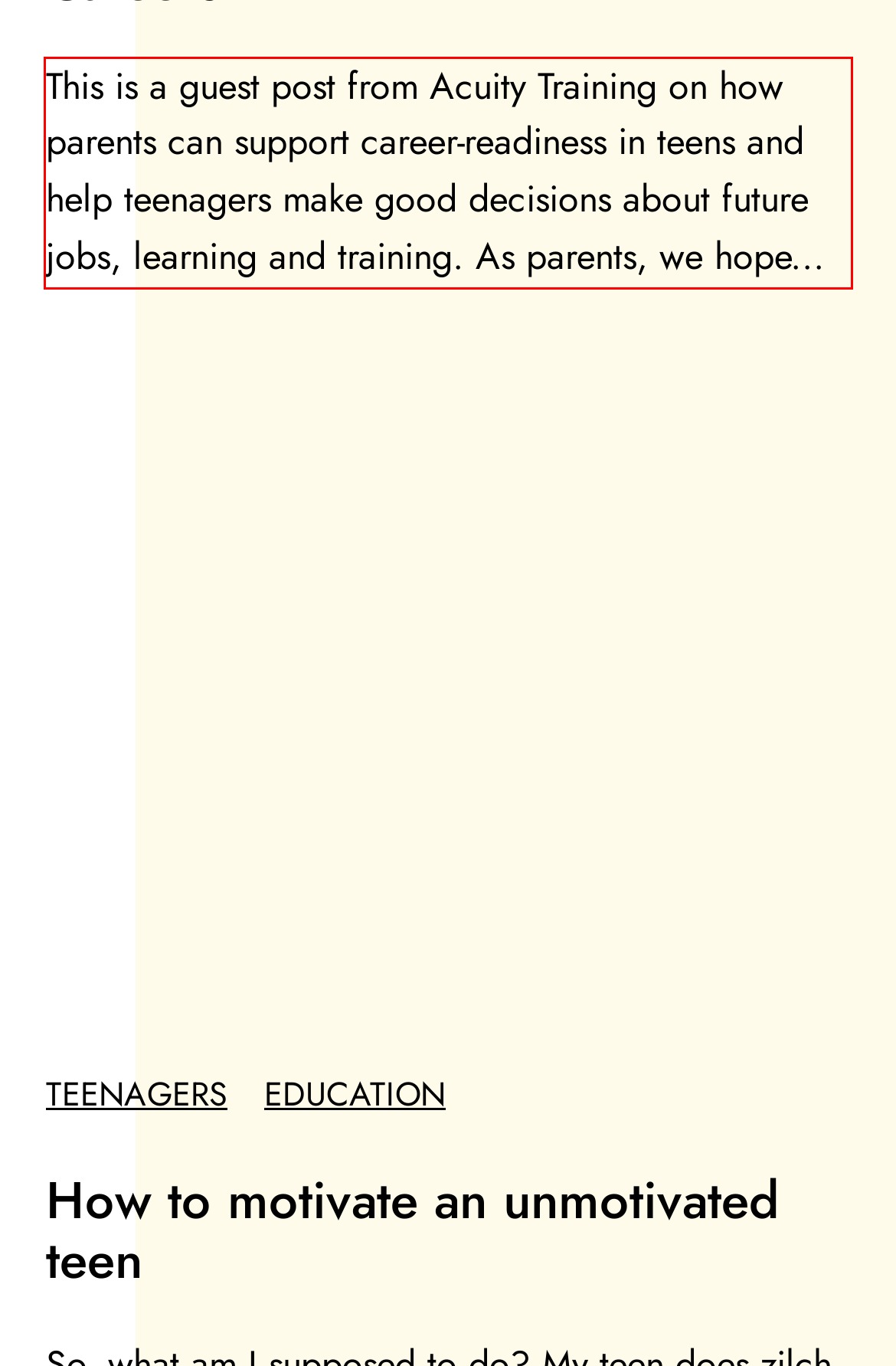Please extract the text content within the red bounding box on the webpage screenshot using OCR.

This is a guest post from Acuity Training on how parents can support career-readiness in teens and help teenagers make good decisions about future jobs, learning and training. As parents, we hope...